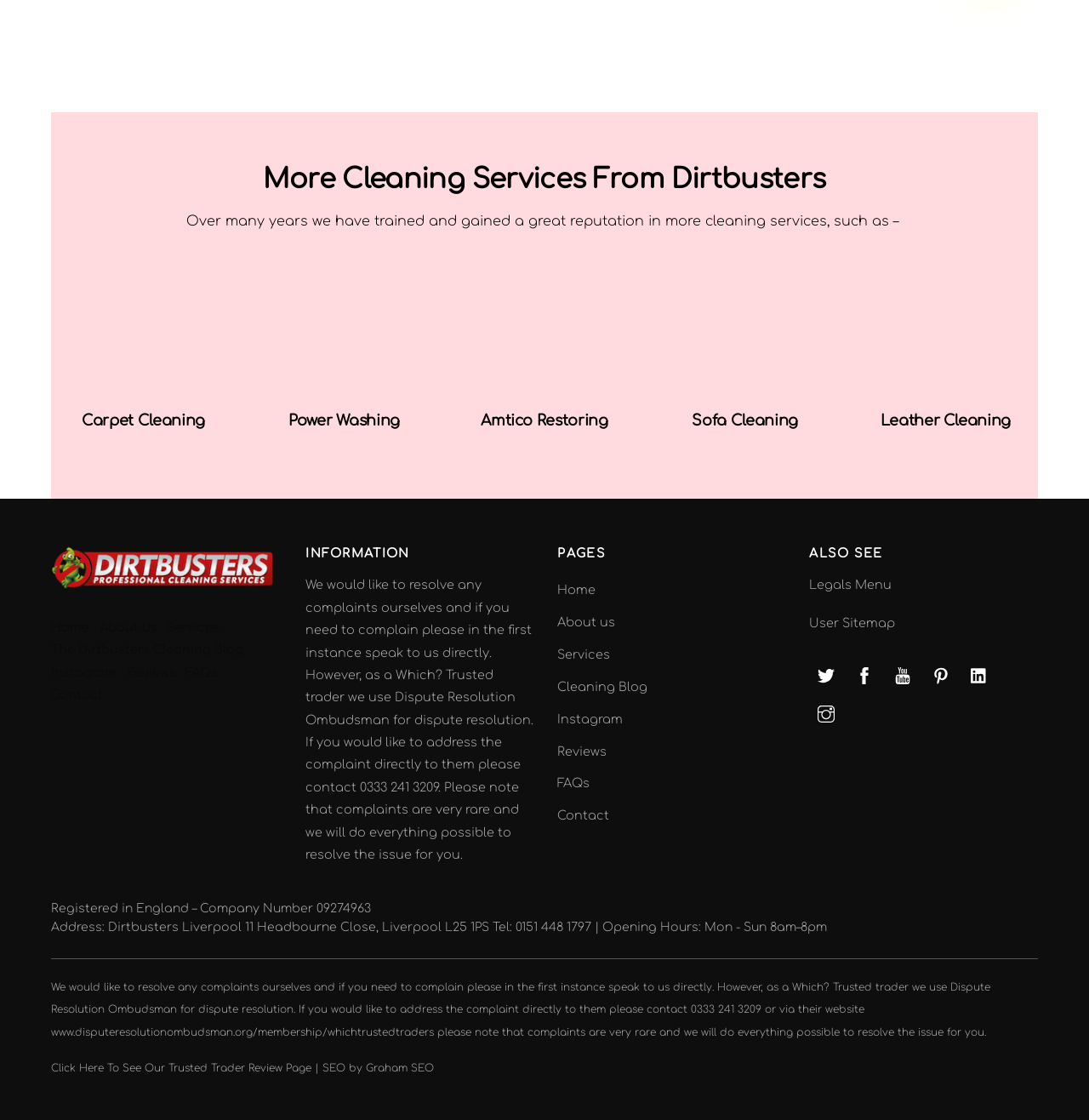Please indicate the bounding box coordinates for the clickable area to complete the following task: "Click on the 'Carpet Cleaning' link". The coordinates should be specified as four float numbers between 0 and 1, i.e., [left, top, right, bottom].

[0.075, 0.368, 0.188, 0.383]